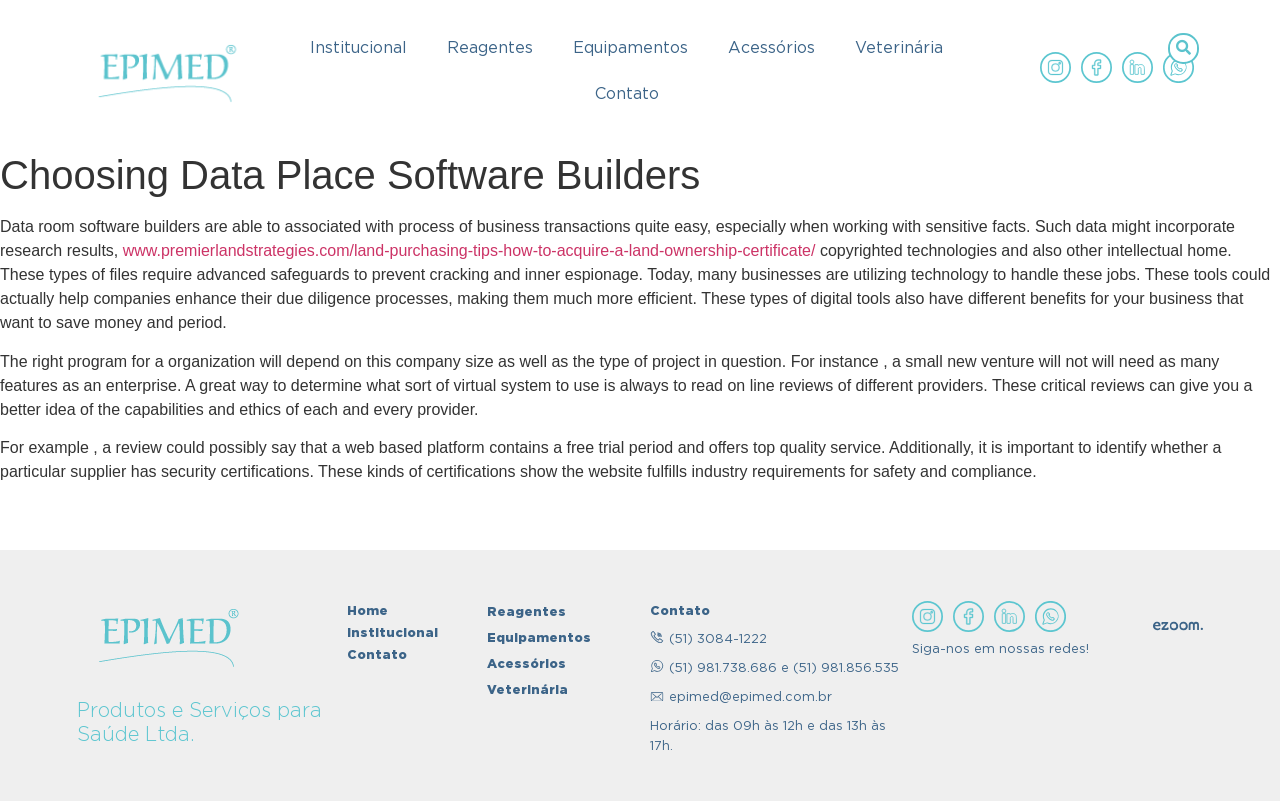Locate the bounding box coordinates of the item that should be clicked to fulfill the instruction: "Visit the land purchasing tips page".

[0.096, 0.302, 0.637, 0.324]